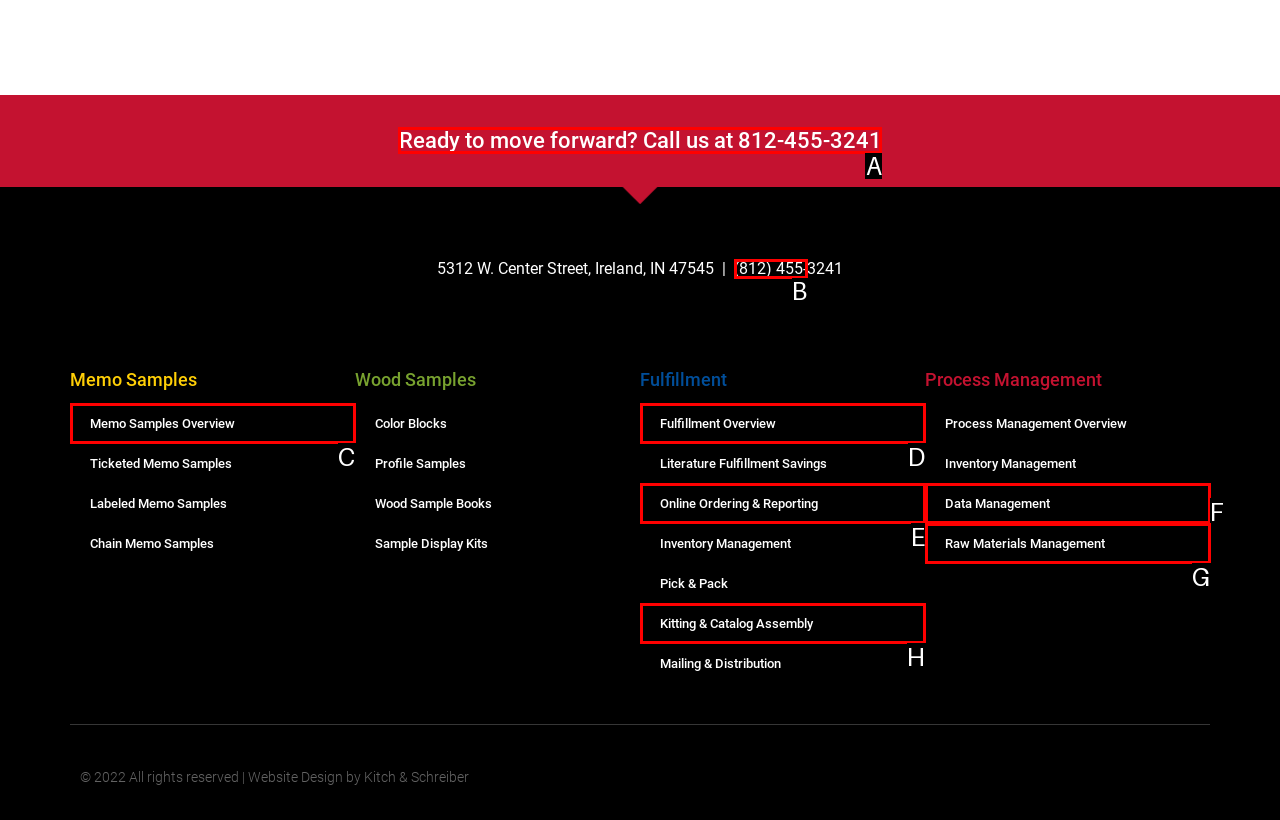Choose the letter that corresponds to the correct button to accomplish the task: Call the phone number
Reply with the letter of the correct selection only.

A